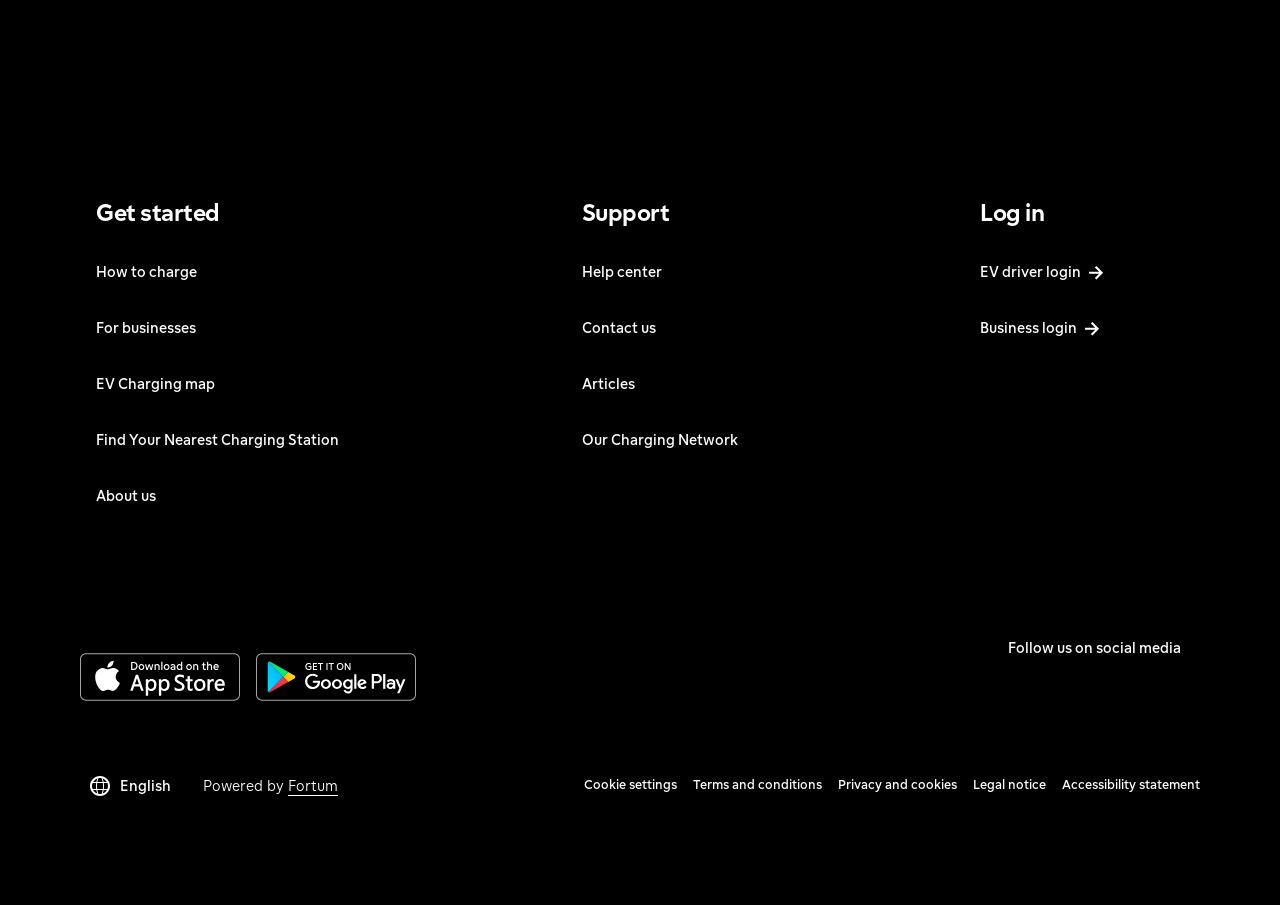Provide a one-word or one-phrase answer to the question:
What is the main purpose of this website?

EV charging